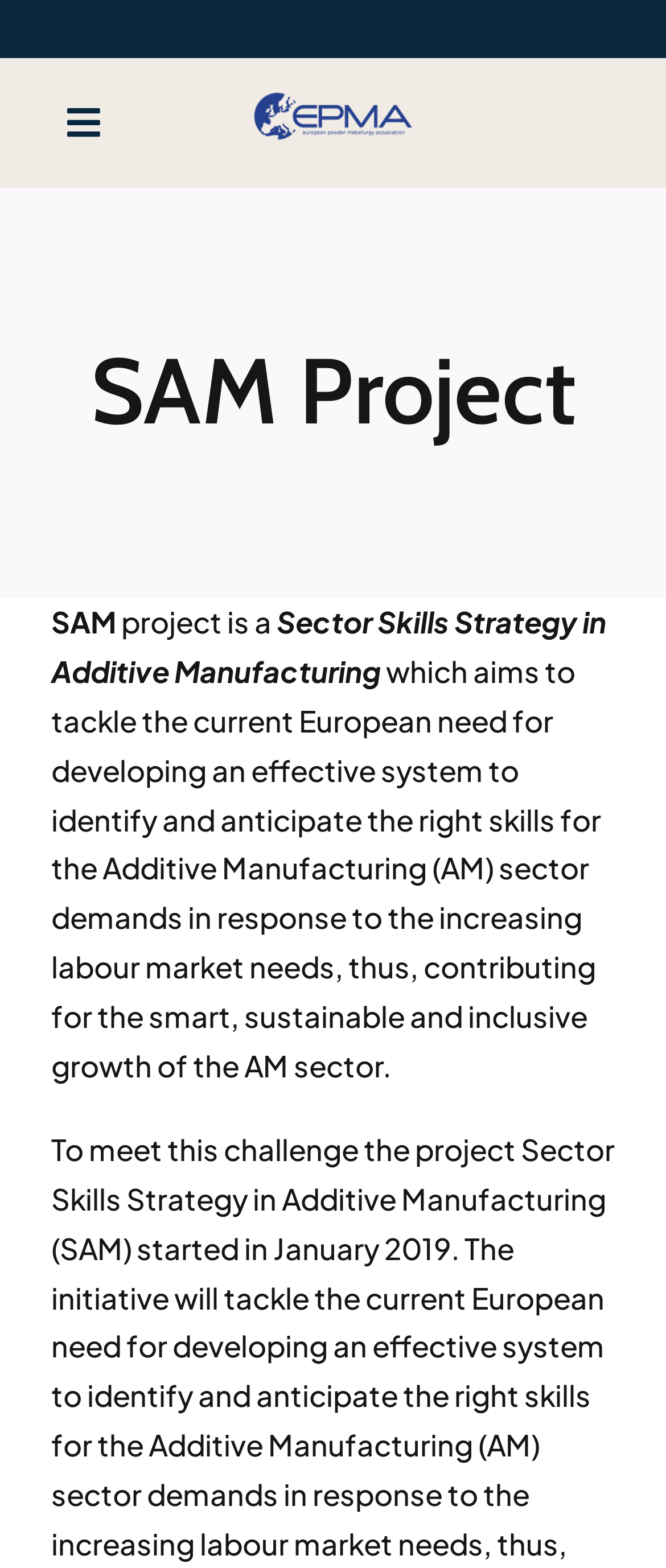Reply to the question below using a single word or brief phrase:
How many menu items are there?

7